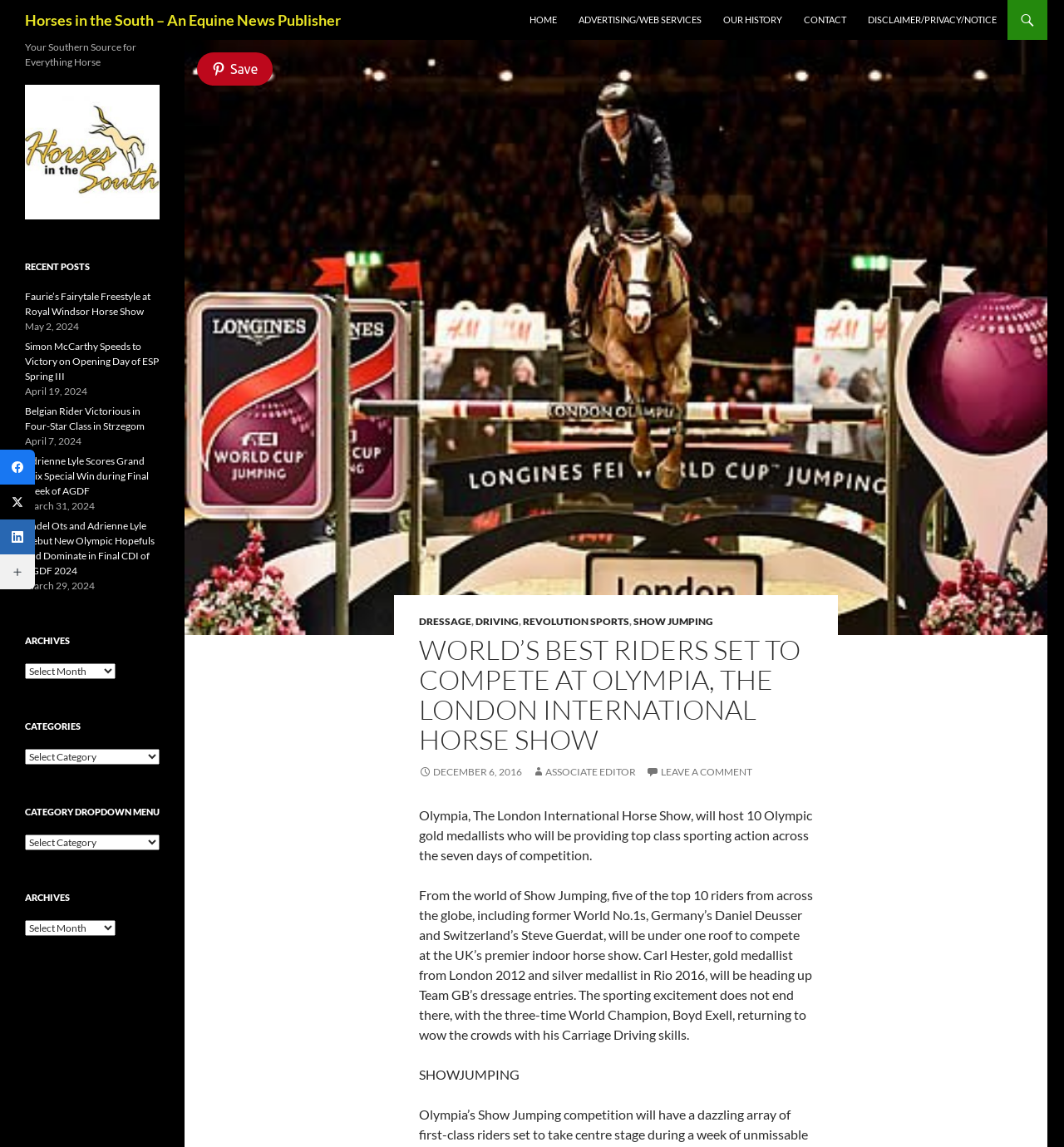How many social media links are there?
Using the information from the image, give a concise answer in one word or a short phrase.

4